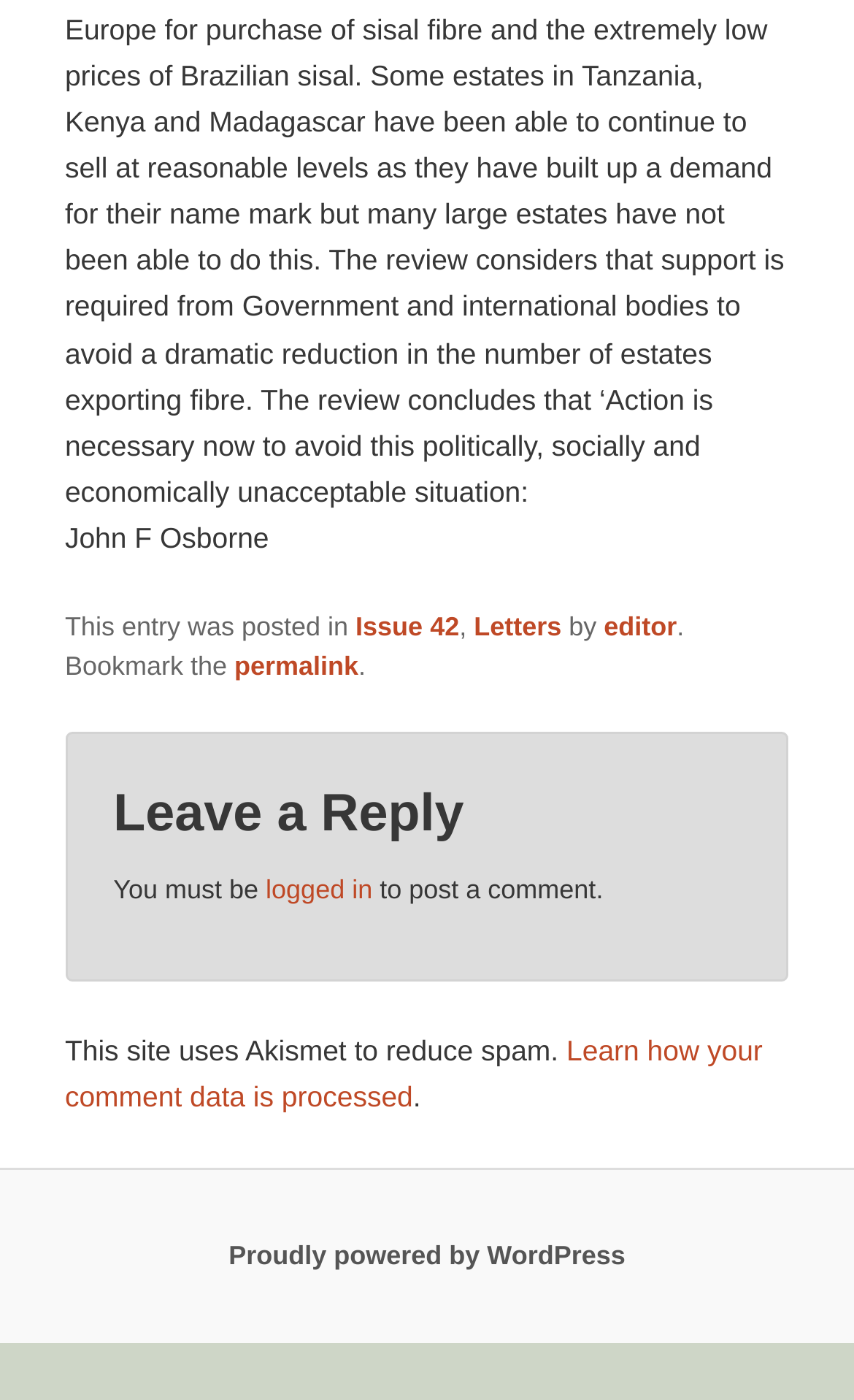Extract the bounding box for the UI element that matches this description: "logged in".

[0.311, 0.624, 0.436, 0.646]